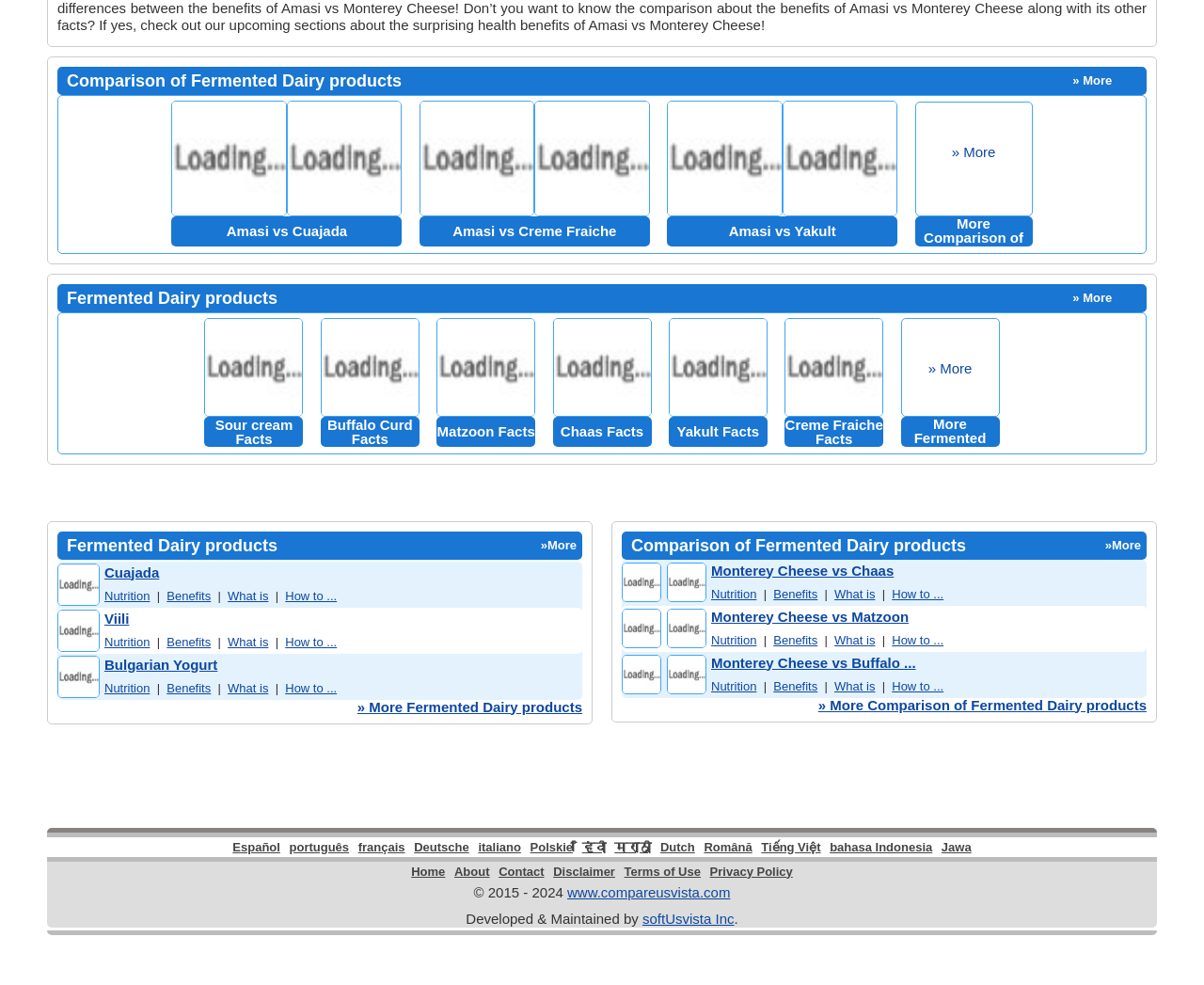Determine the bounding box for the UI element described here: "title="Bulgarian Yogurt Facts"".

[0.048, 0.677, 0.083, 0.693]